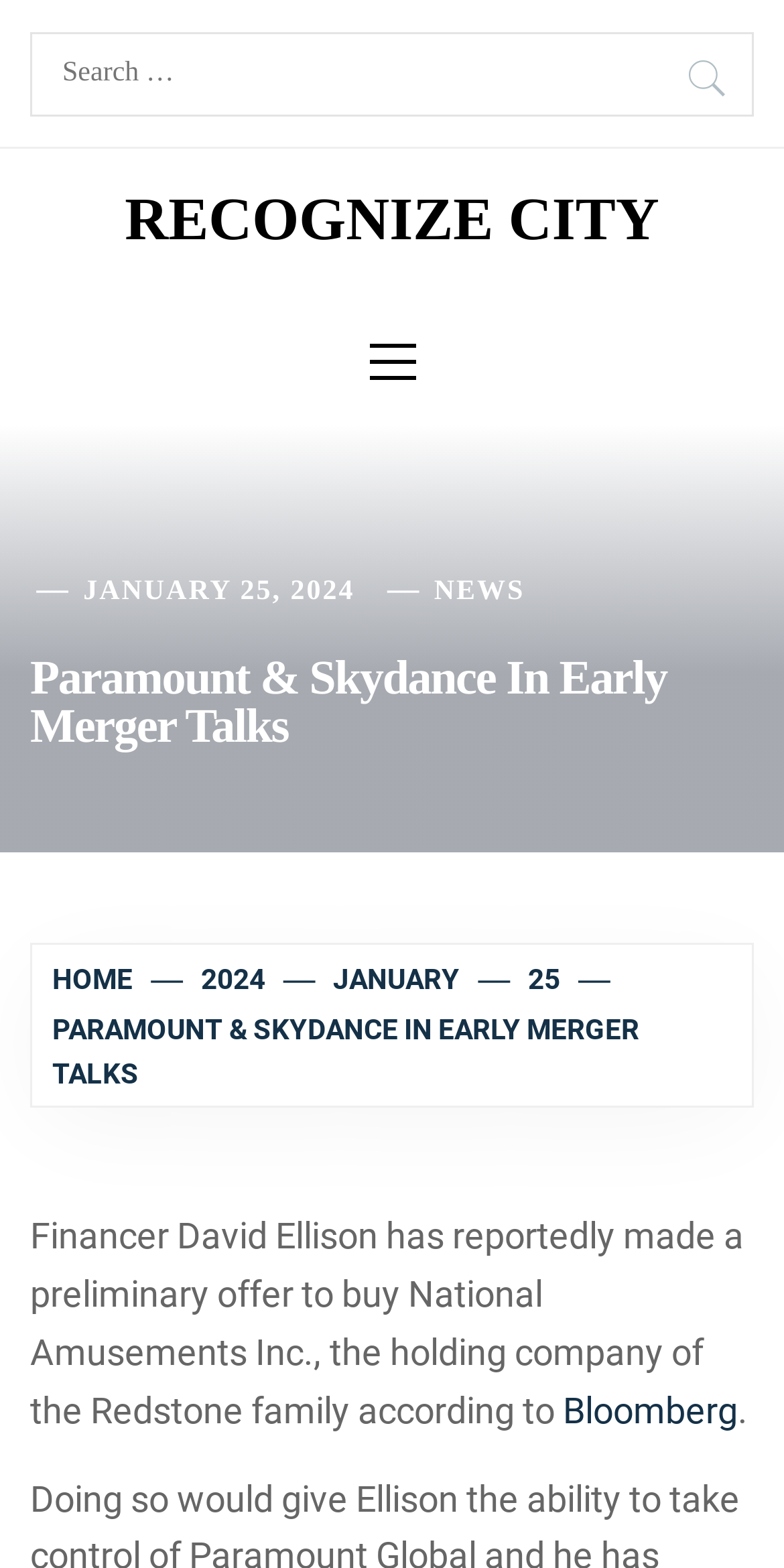What is the title of the second news article?
Based on the screenshot, answer the question with a single word or phrase.

“Legally Blonde” Gets A Prequel Series